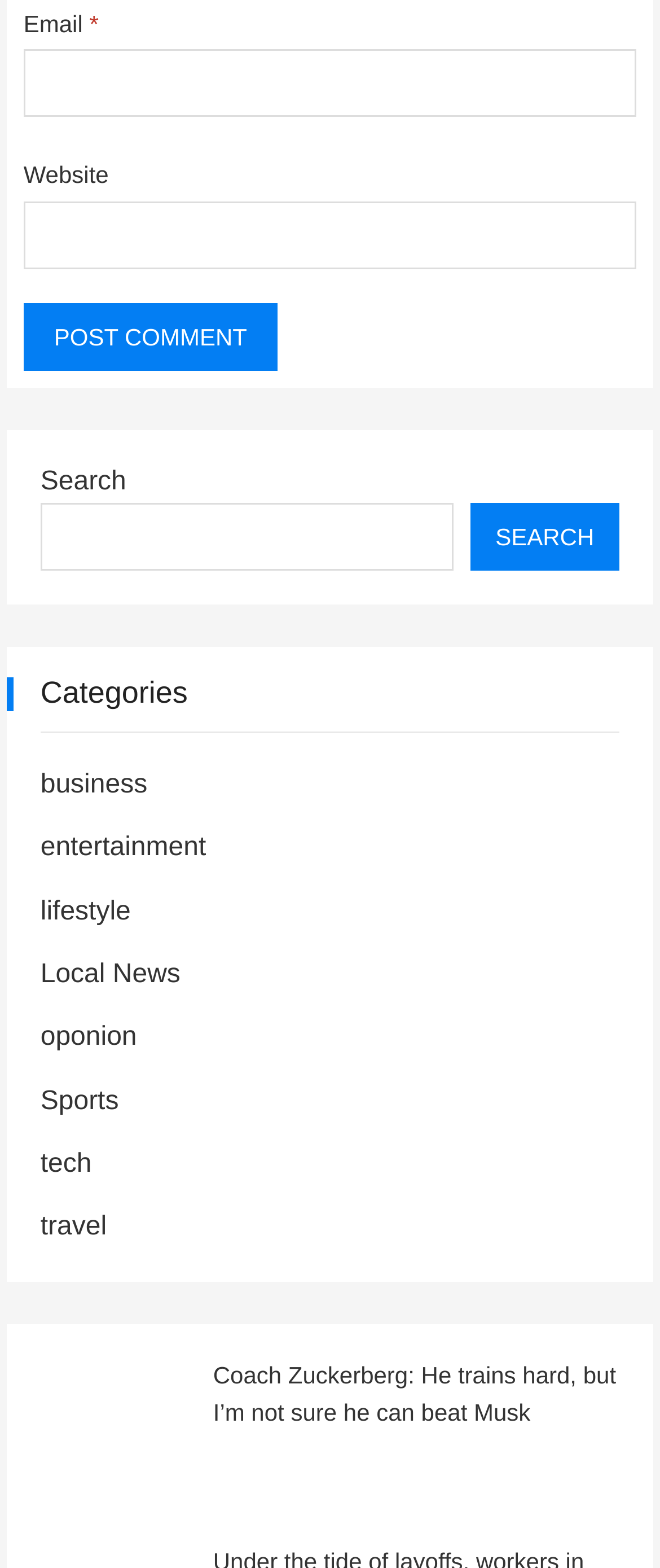Provide a brief response to the question below using one word or phrase:
Is the 'Email' field required?

Yes